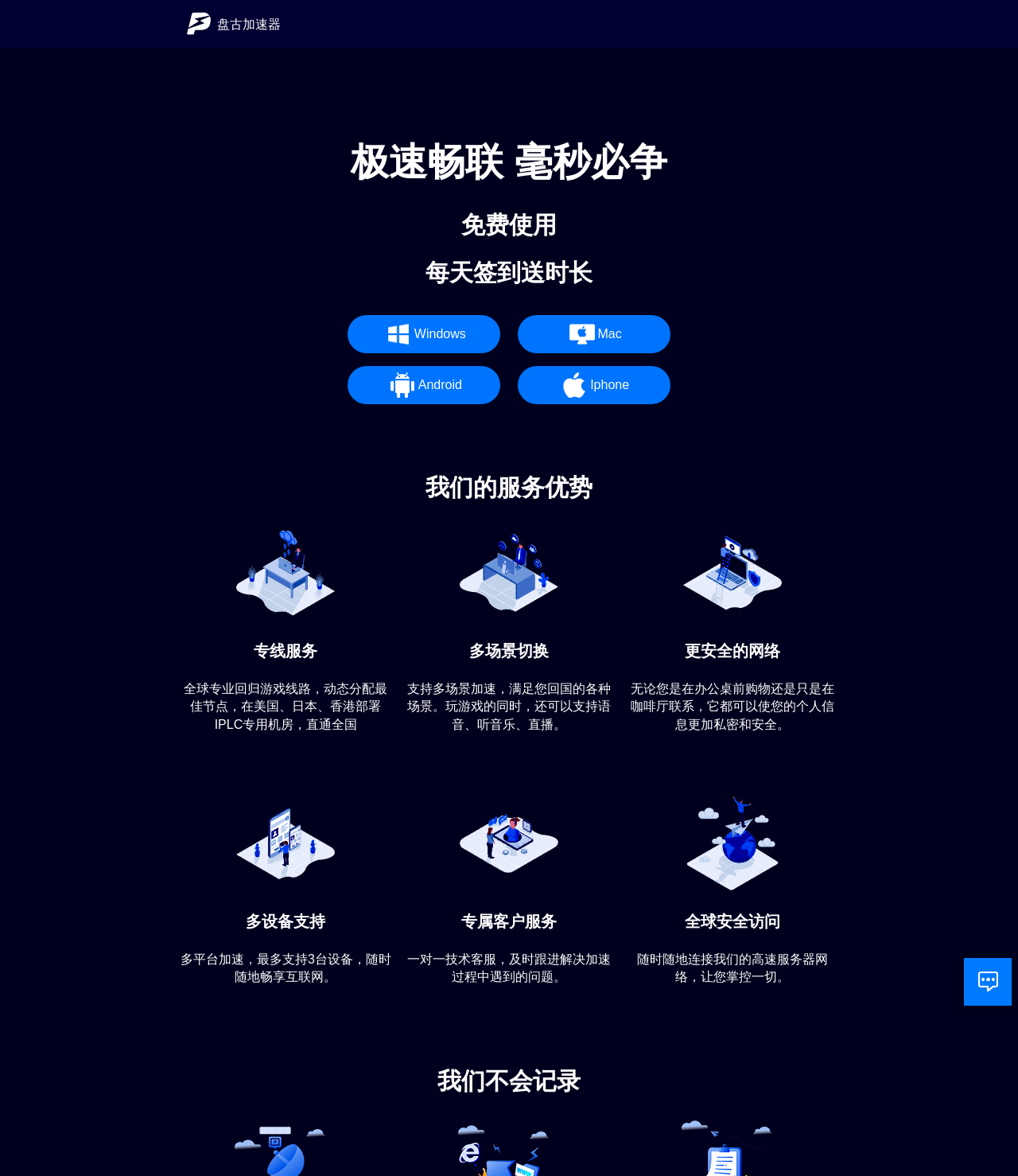Summarize the webpage comprehensively, mentioning all visible components.

The webpage is the official website of "盘古加速器" (Pangu Accelerator). At the top, there is a header section with a logo image on the left side. Below the header, there is a main section divided into two parts. The first part has three headings: "极速畅联 毫秒必争" (Fast and Smooth Connection), "免费使用" (Free to Use), and "每天签到送时长" (Daily Sign-in Rewards). Below these headings, there are four links to download the accelerator for different platforms: Windows, Mac, Android, and iPhone, each accompanied by a small image.

The second part of the main section is dedicated to showcasing the advantages of the accelerator's services. There are seven sections, each with a heading, a brief description, and an image. The sections are: "我们的服务优势" (Our Service Advantages), "专线服务" (Dedicated Line Service), "多场景切换" (Multi-scenario Switching), "更安全的网络" (More Secure Network), "多设备支持" (Multi-device Support), "专属客户服务" (Exclusive Customer Service), and "全球安全访问" (Global Secure Access). Each section provides a brief description of the service advantage, accompanied by an image.

At the bottom of the page, there is a heading "我们不会记录" (We Won't Record), and an iframe element that takes up a small portion of the page.